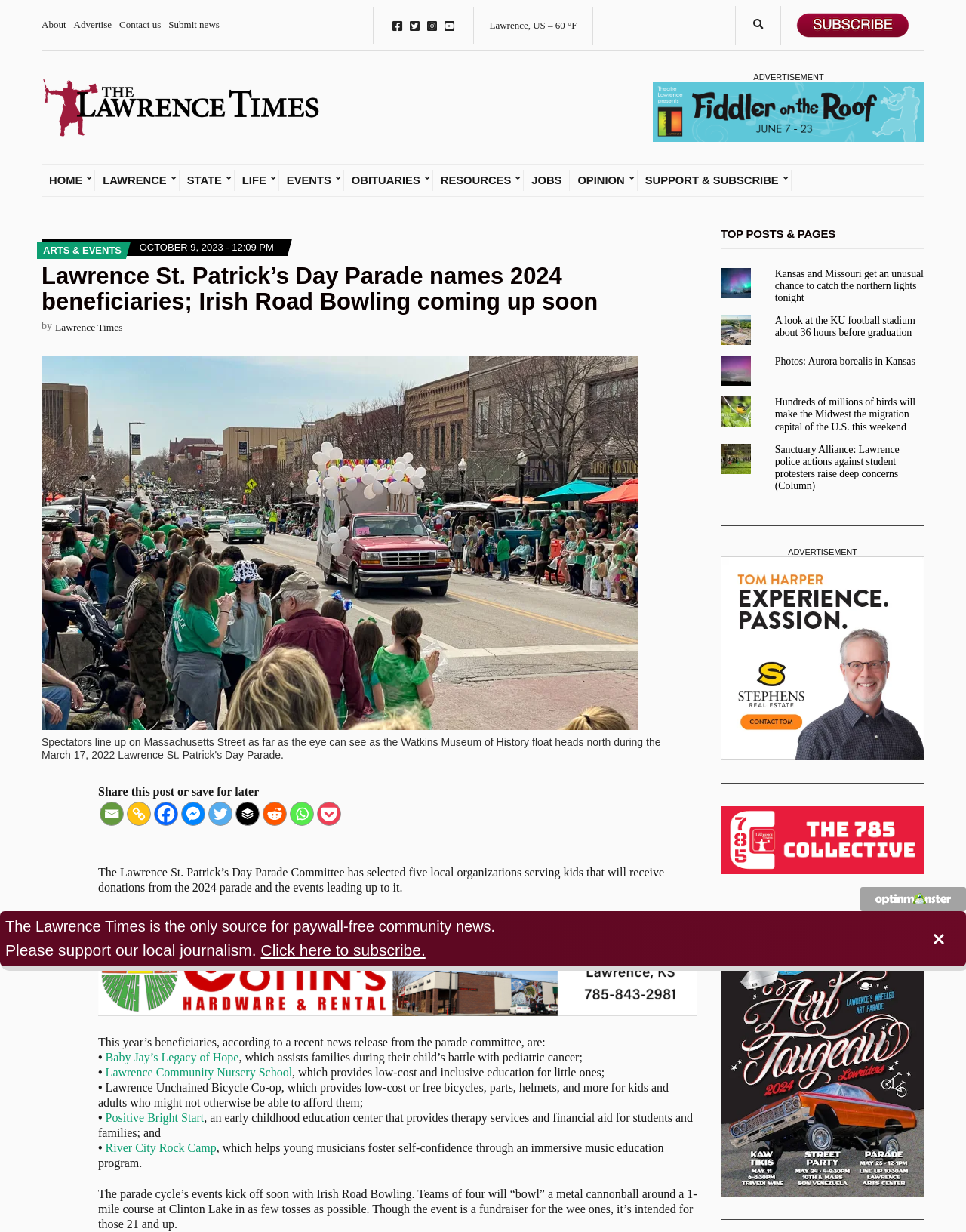How many teams will participate in the Irish Road Bowling event?
Using the image, answer in one word or phrase.

teams of four